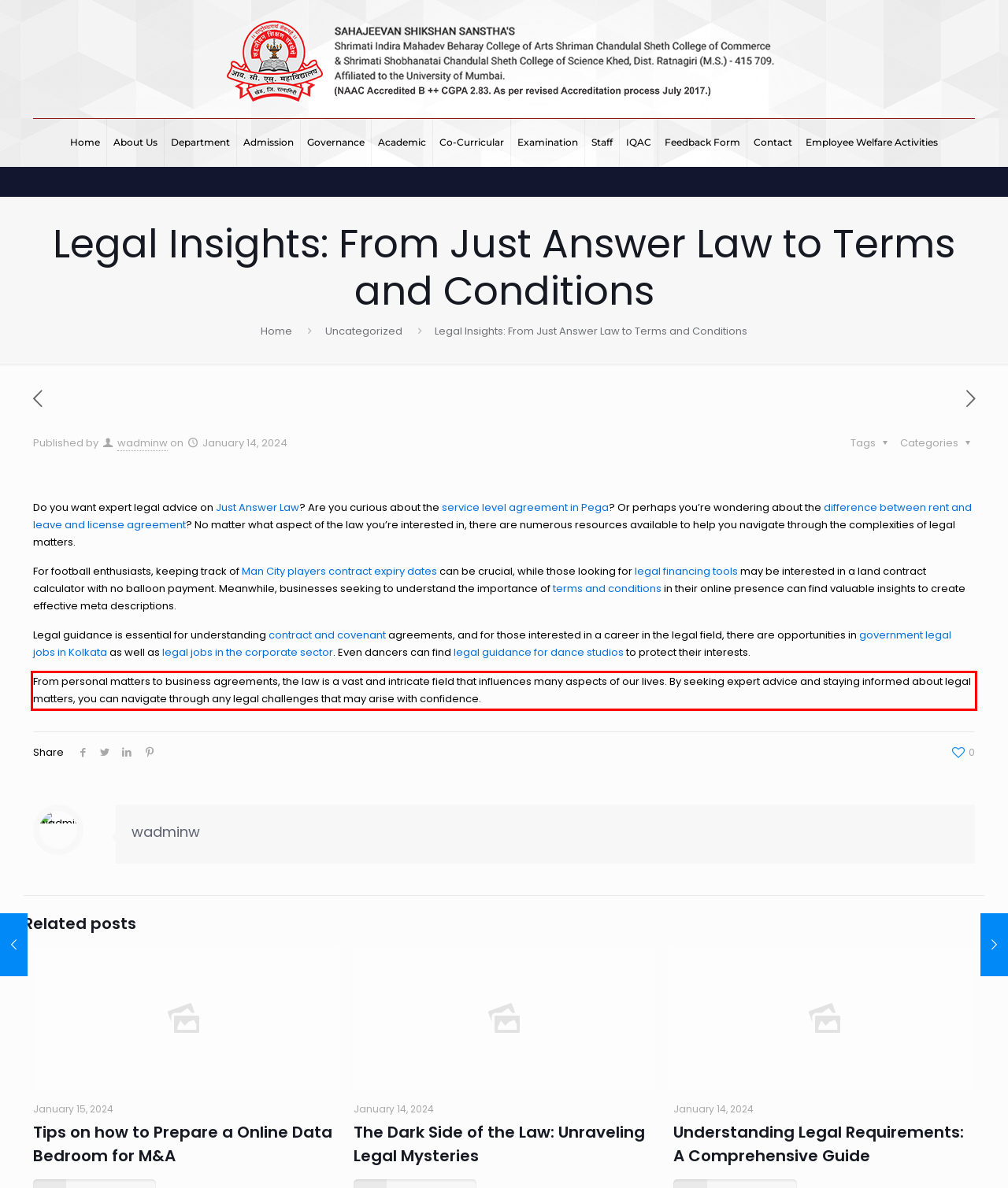You have a screenshot of a webpage, and there is a red bounding box around a UI element. Utilize OCR to extract the text within this red bounding box.

From personal matters to business agreements, the law is a vast and intricate field that influences many aspects of our lives. By seeking expert advice and staying informed about legal matters, you can navigate through any legal challenges that may arise with confidence.